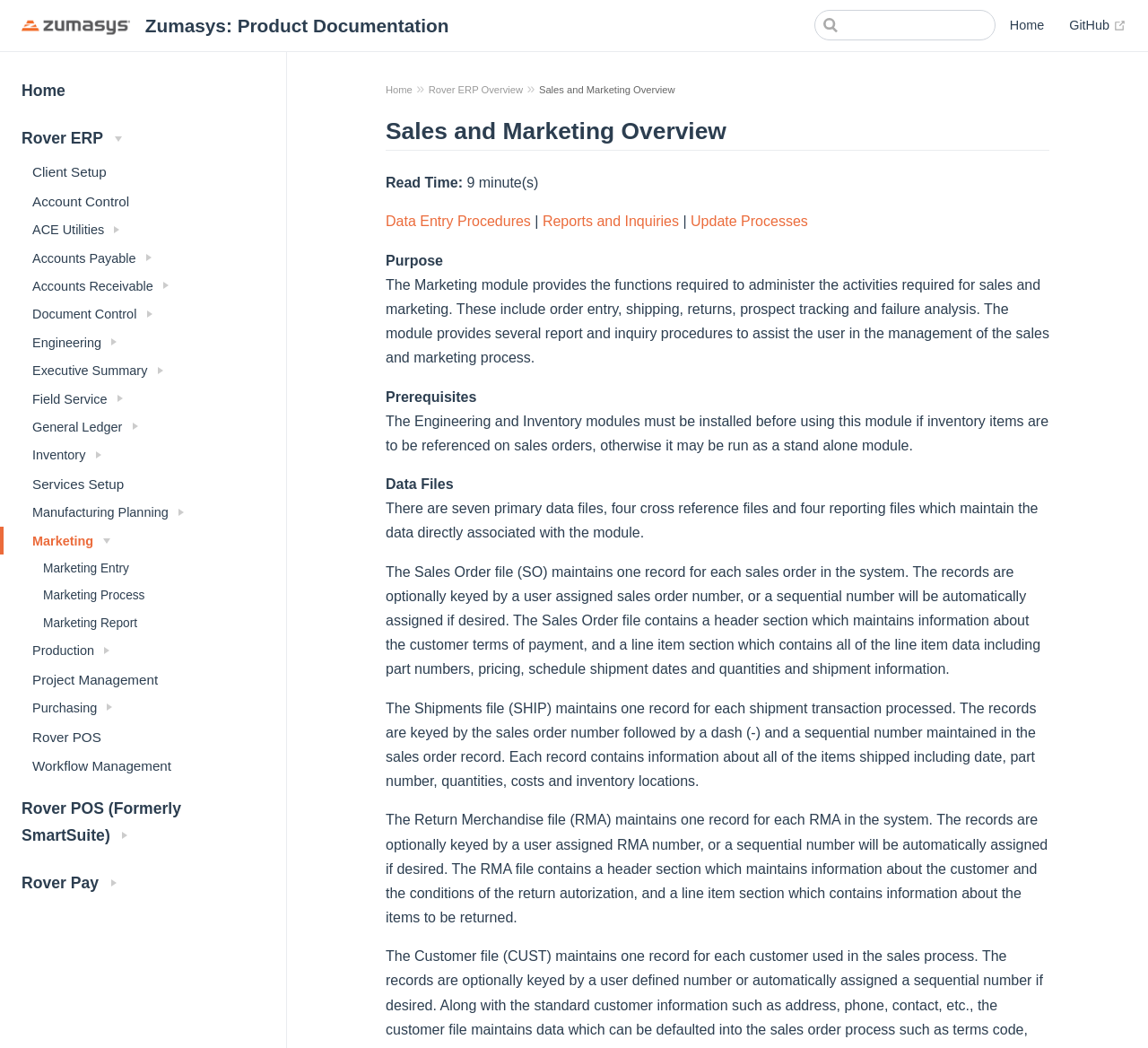What is the name of the file that maintains one record for each shipment transaction processed?
Using the visual information, reply with a single word or short phrase.

Shipments file (SHIP)